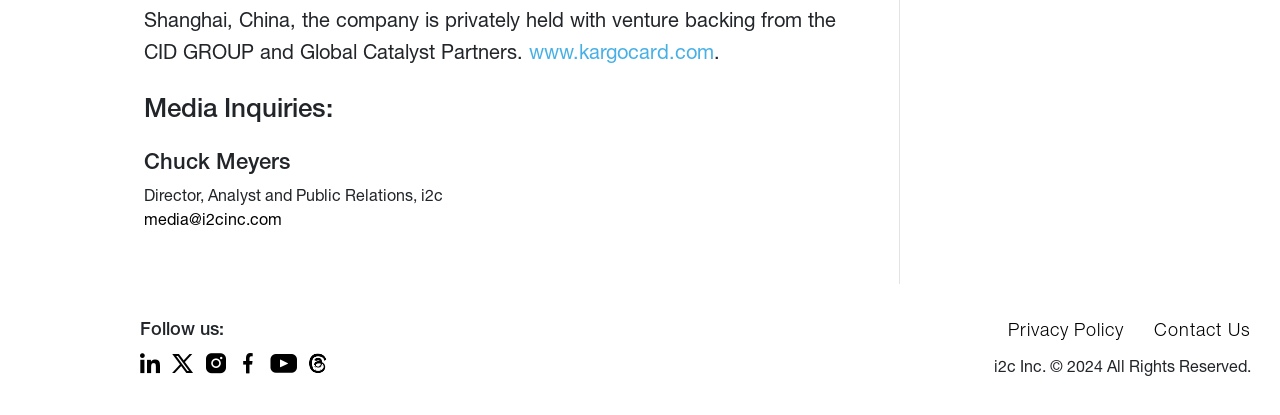Can you pinpoint the bounding box coordinates for the clickable element required for this instruction: "View Privacy Policy"? The coordinates should be four float numbers between 0 and 1, i.e., [left, top, right, bottom].

[0.787, 0.778, 0.878, 0.822]